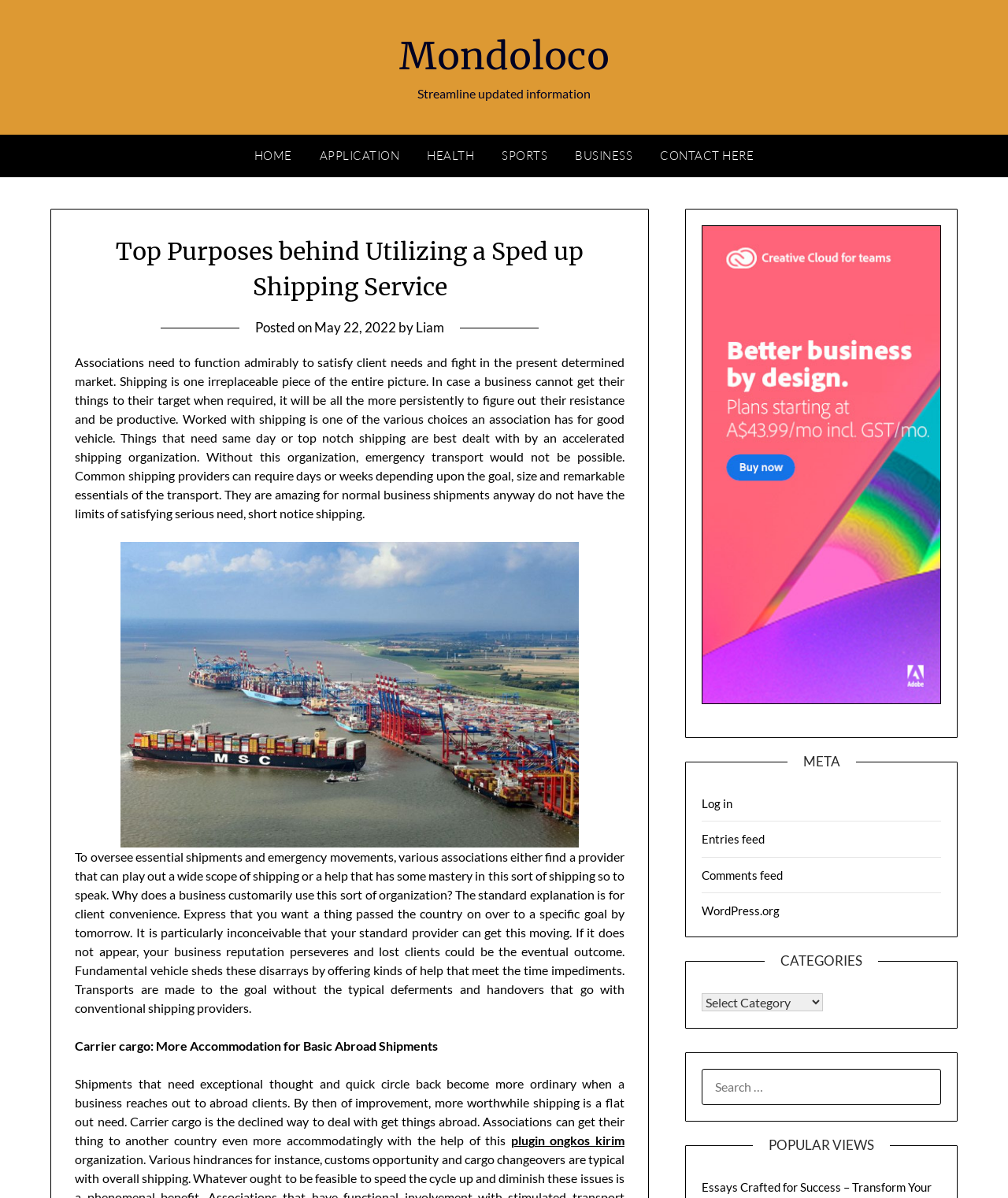Identify the bounding box coordinates necessary to click and complete the given instruction: "Learn about plugin ongkos kirim".

[0.507, 0.946, 0.619, 0.958]